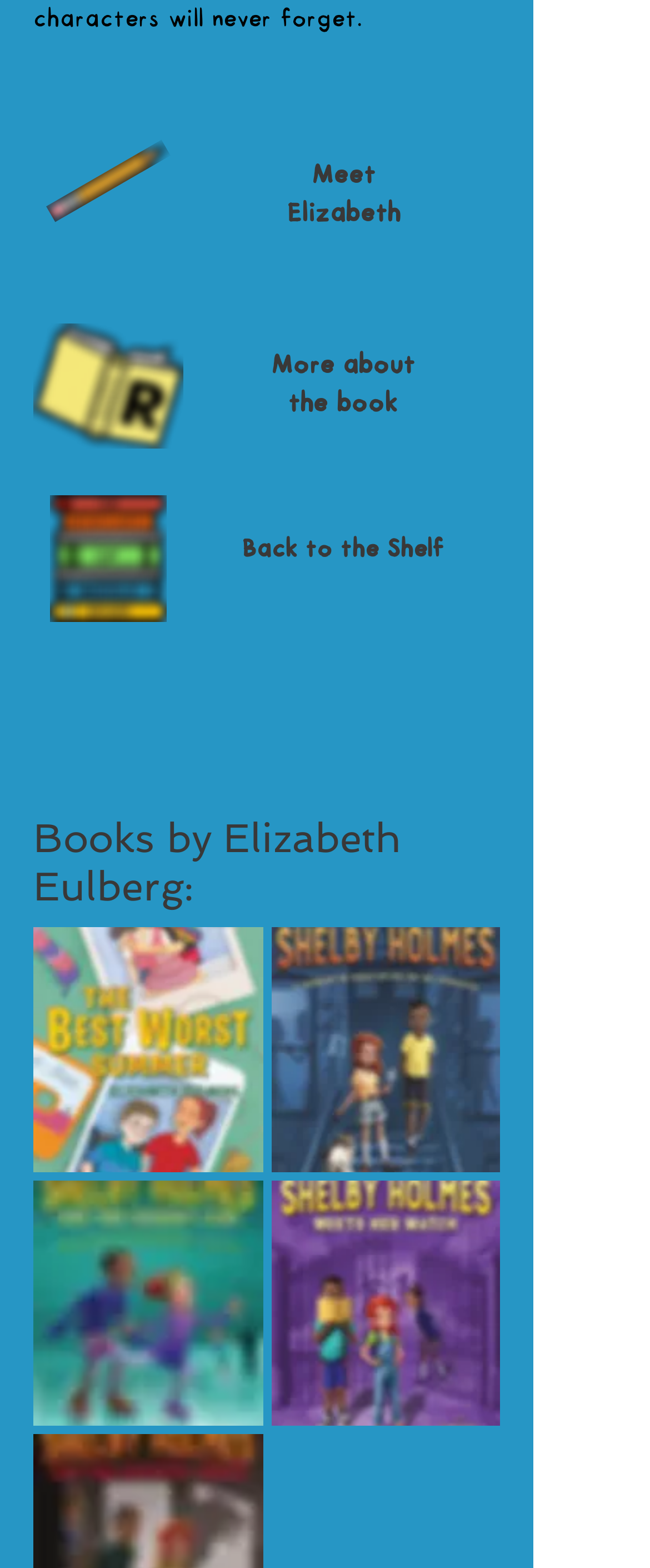Provide the bounding box coordinates in the format (top-left x, top-left y, bottom-right x, bottom-right y). All values are floating point numbers between 0 and 1. Determine the bounding box coordinate of the UI element described as: Barebones Humility

None